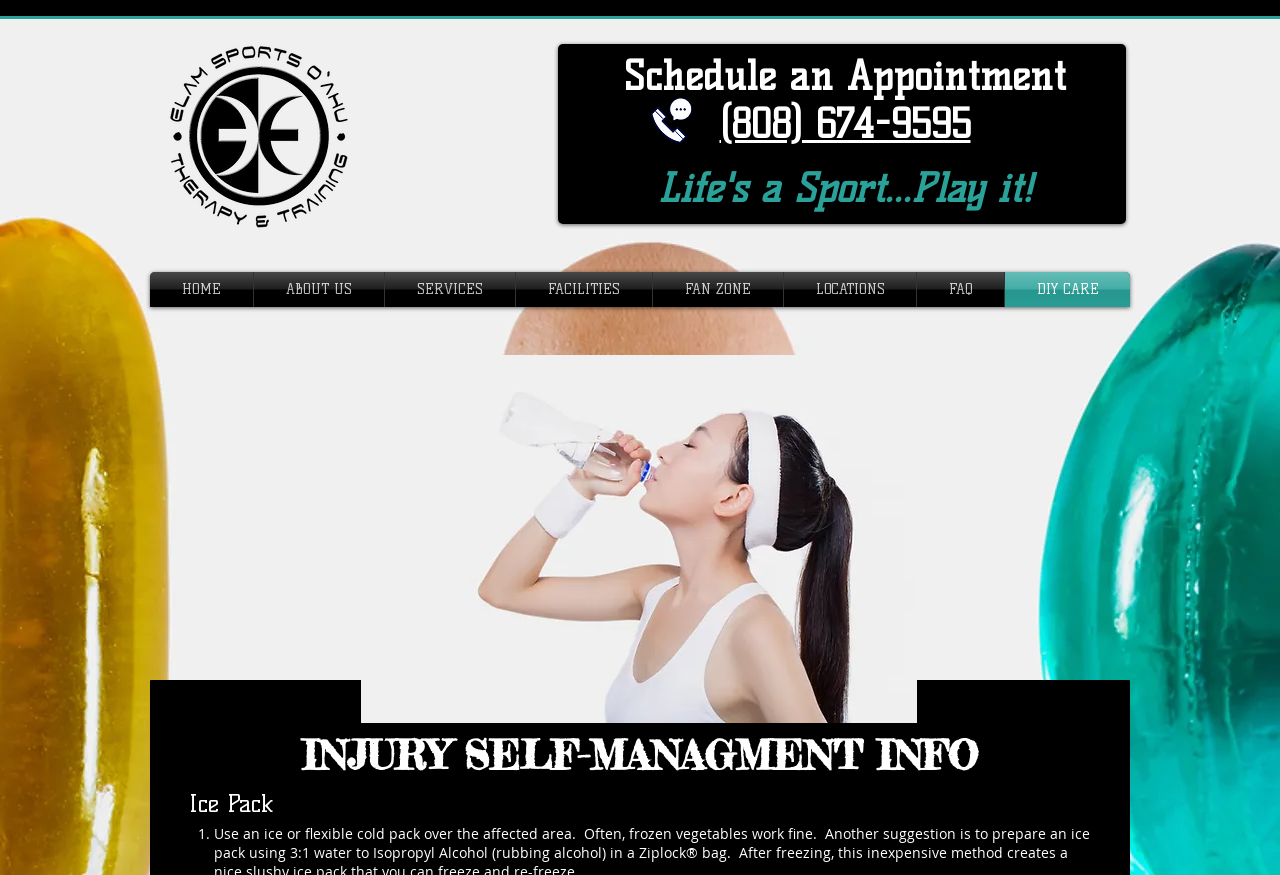Identify the bounding box for the described UI element. Provide the coordinates in (top-left x, top-left y, bottom-right x, bottom-right y) format with values ranging from 0 to 1: LOCATIONS

[0.612, 0.311, 0.716, 0.351]